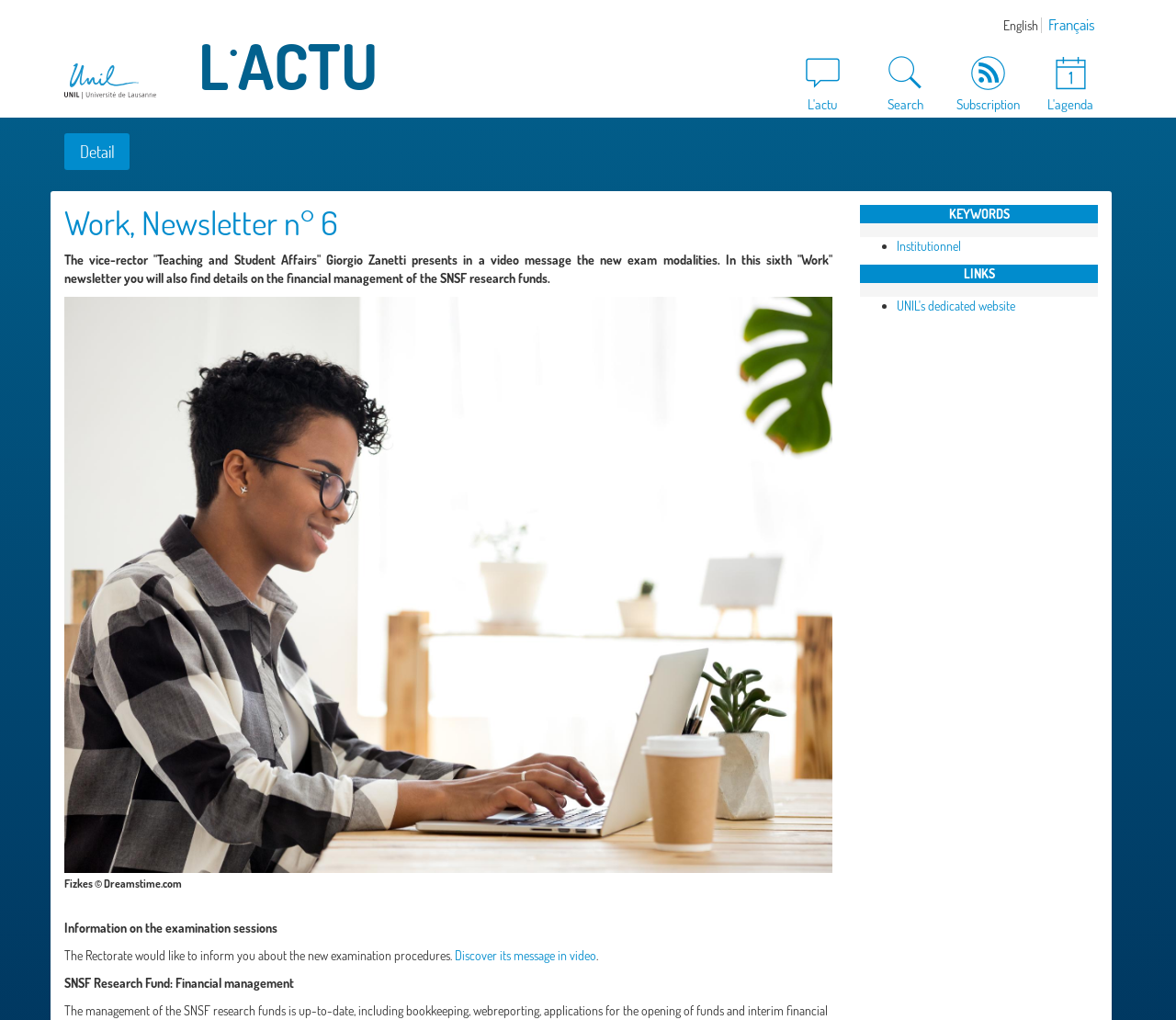Generate an in-depth caption that captures all aspects of the webpage.

This webpage appears to be a newsletter or article page from the University of Lausanne (UNIL). At the top right corner, there are language options, with "English" displayed as a static text and "Français" as a link. Below this, there is a UNIL logo, which is an image, accompanied by a link to the UNIL website.

The main heading "L'ACTU" is centered at the top of the page, with a superscript symbol next to it. Below this, there are four horizontal links: "L'actu", "Search", "Subscription", and "L'agenda".

The main content of the page is divided into sections. The first section has a heading "Work, Newsletter n° 6" and a brief summary of the newsletter's content, including a video message from the vice-rector and information on financial management of research funds.

Below this, there is a section with three paragraphs of text, including information on examination sessions and the new examination procedures. There is also a link to discover the video message from the vice-rector.

Further down, there are two sections with headings "Information on the examination sessions" and "SNSF Research Fund: Financial management", each with a brief paragraph of text.

At the bottom of the page, there are two columns of links. The left column has a heading "KEYWORDS" and a single link to "Institutionnel". The right column has a heading "LINKS" and a single link to "UNIL's dedicated website".